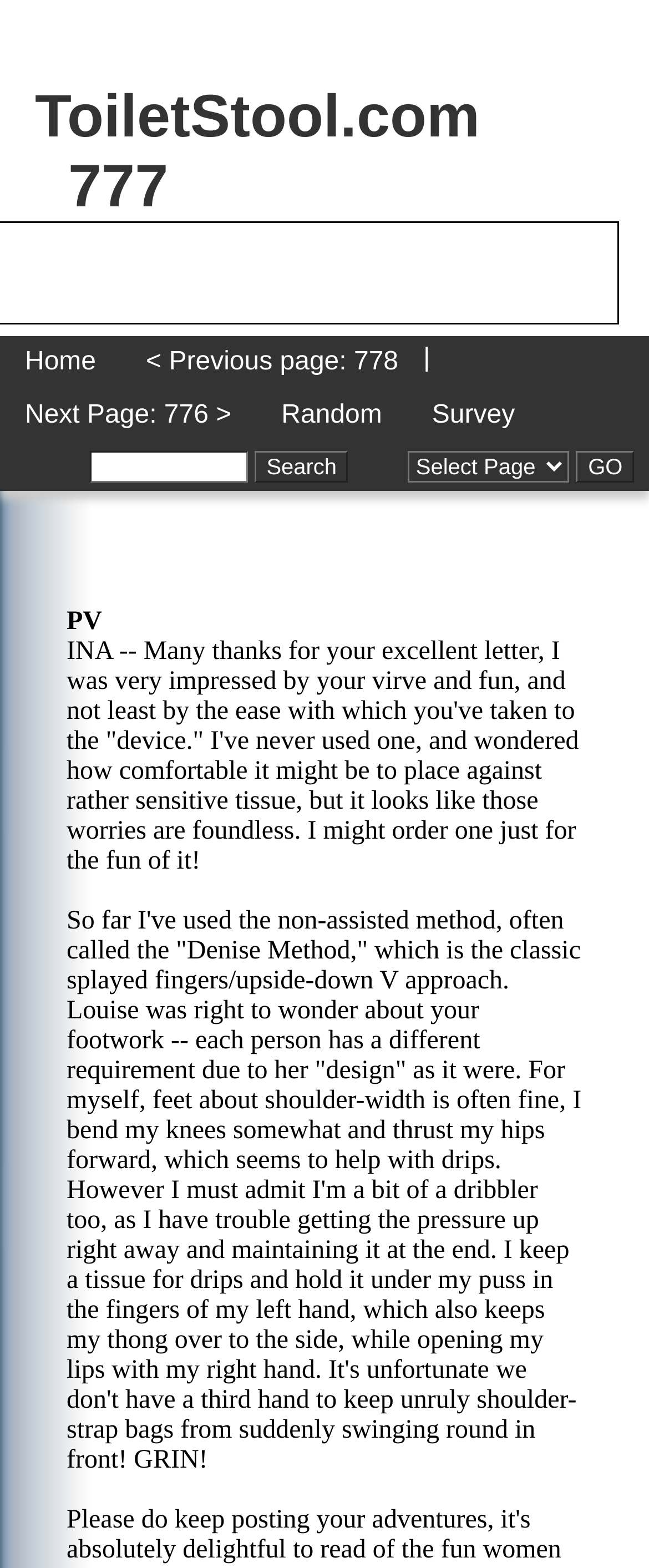How many links are there in the navigation bar?
Give a one-word or short-phrase answer derived from the screenshot.

5